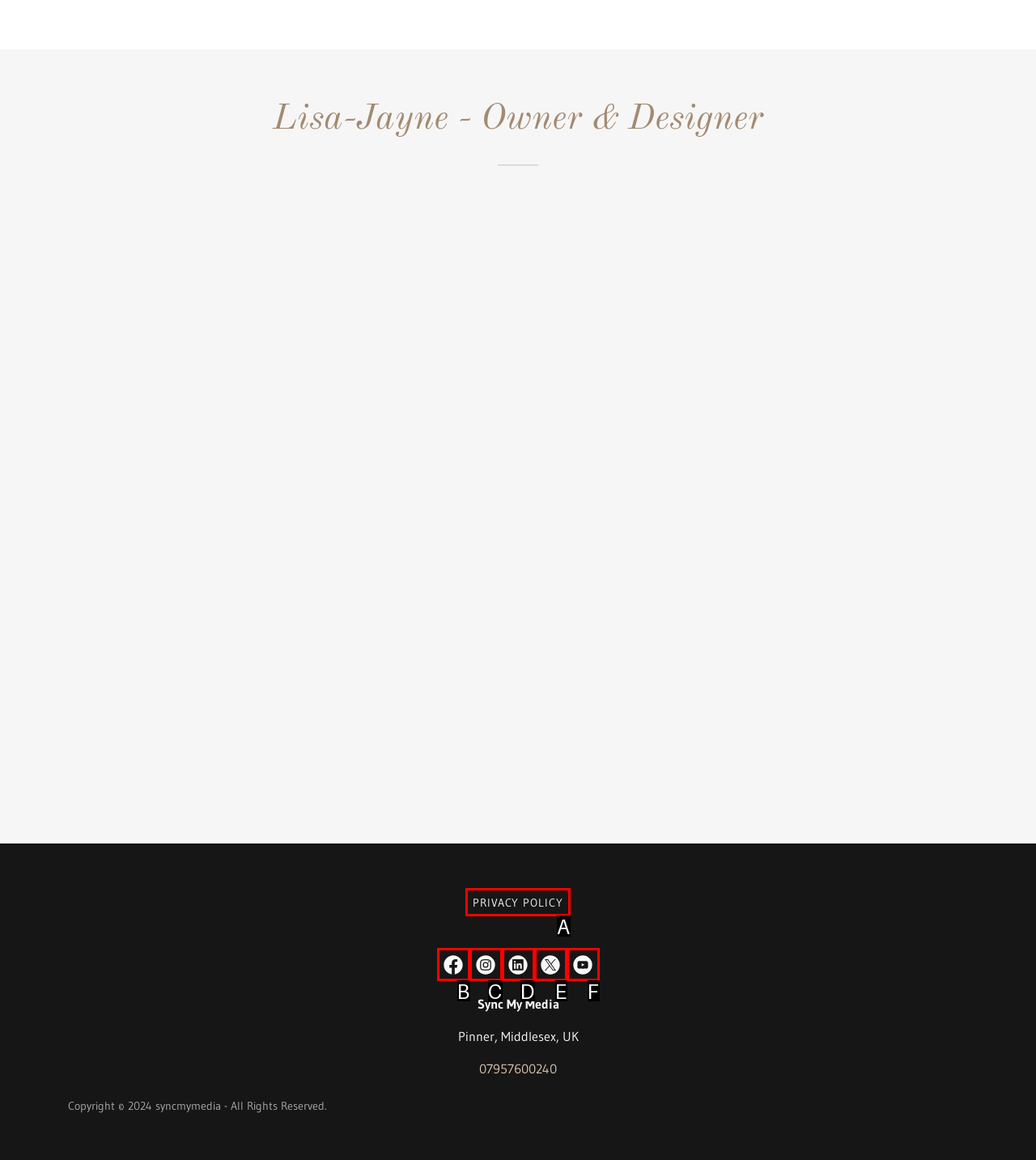Select the HTML element that fits the following description: aria-label="Facebook Social Link"
Provide the letter of the matching option.

B